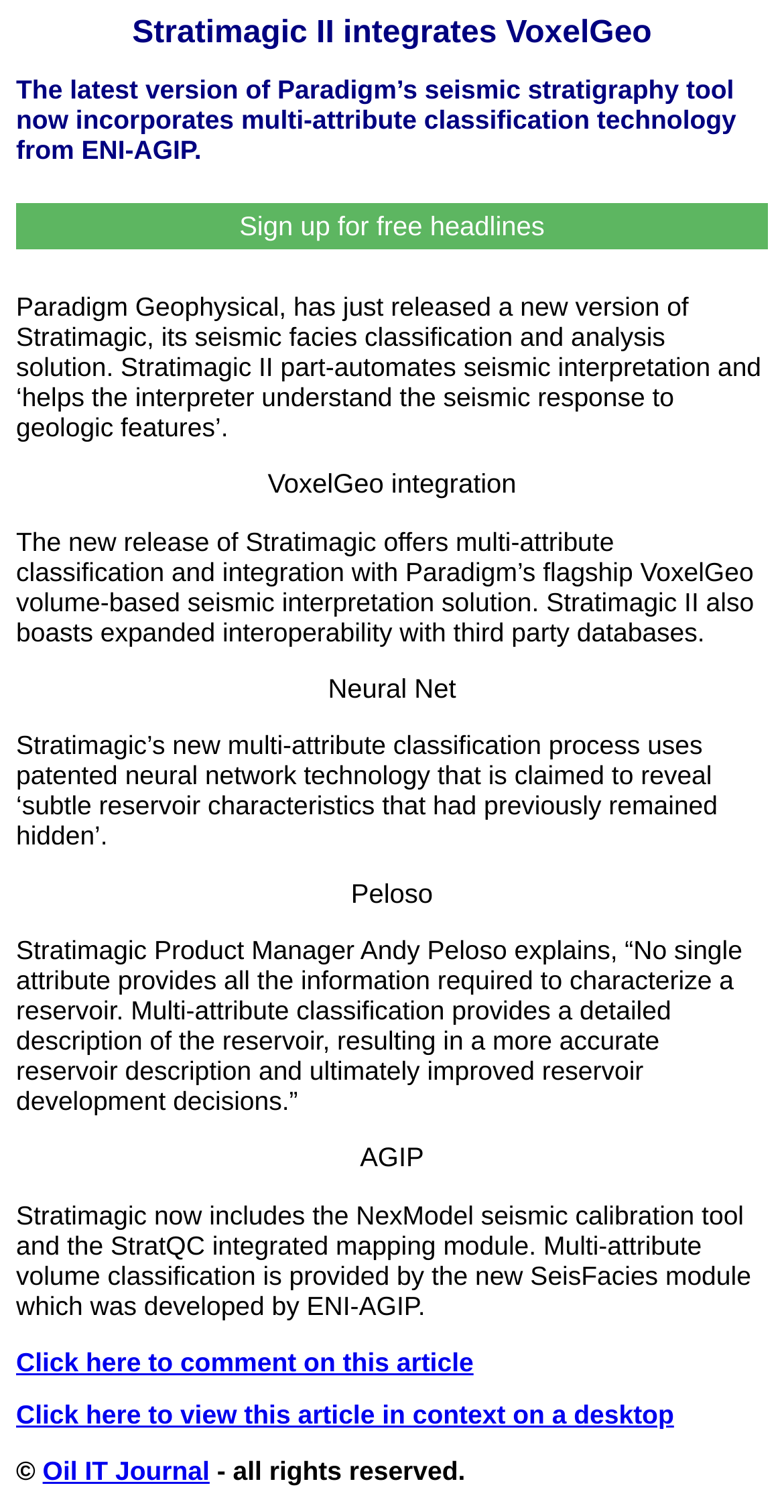Answer the question using only one word or a concise phrase: What is the purpose of multi-attribute classification?

accurate reservoir description